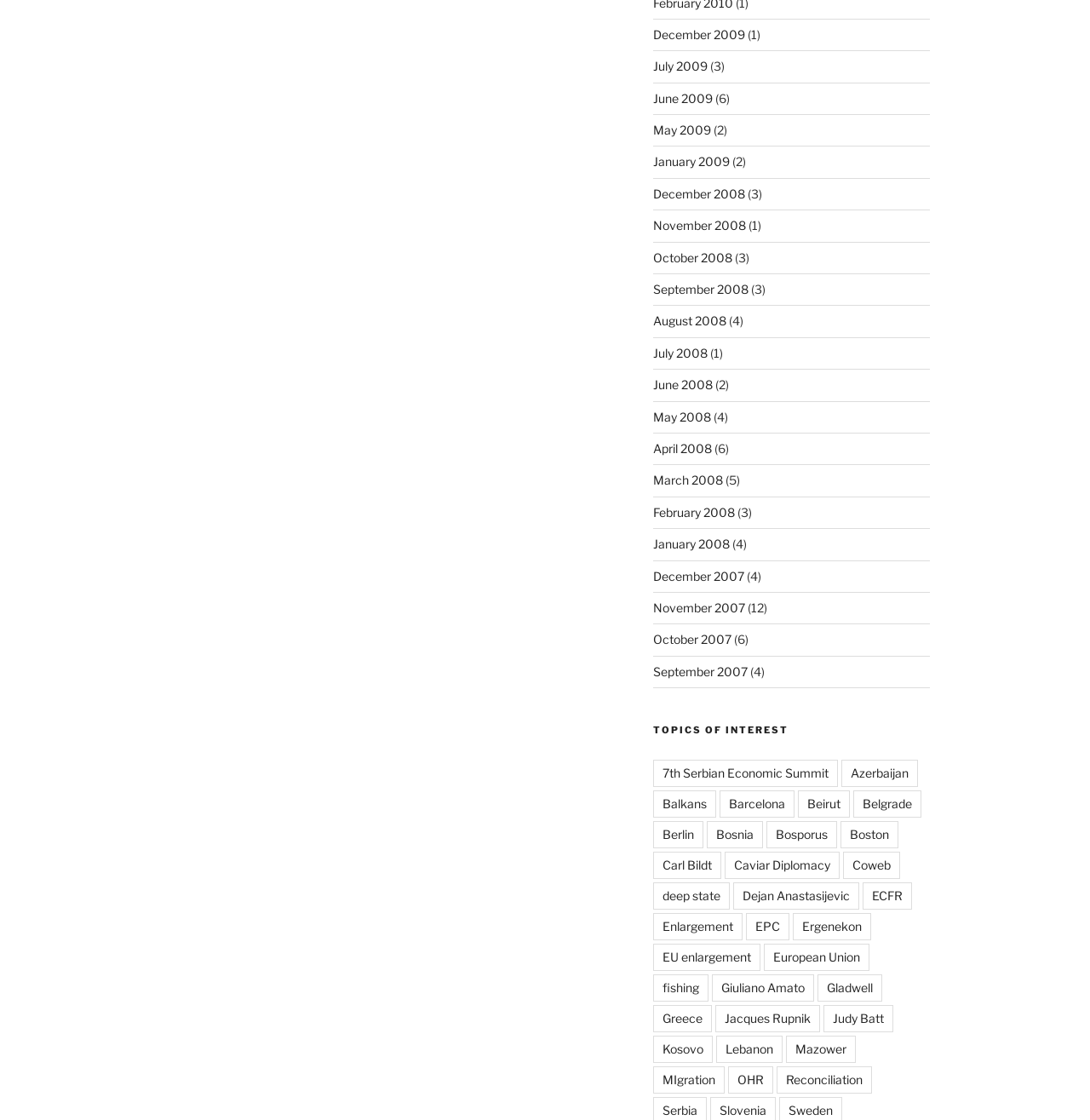How many links are there on the webpage in total?
Please use the image to provide a one-word or short phrase answer.

63